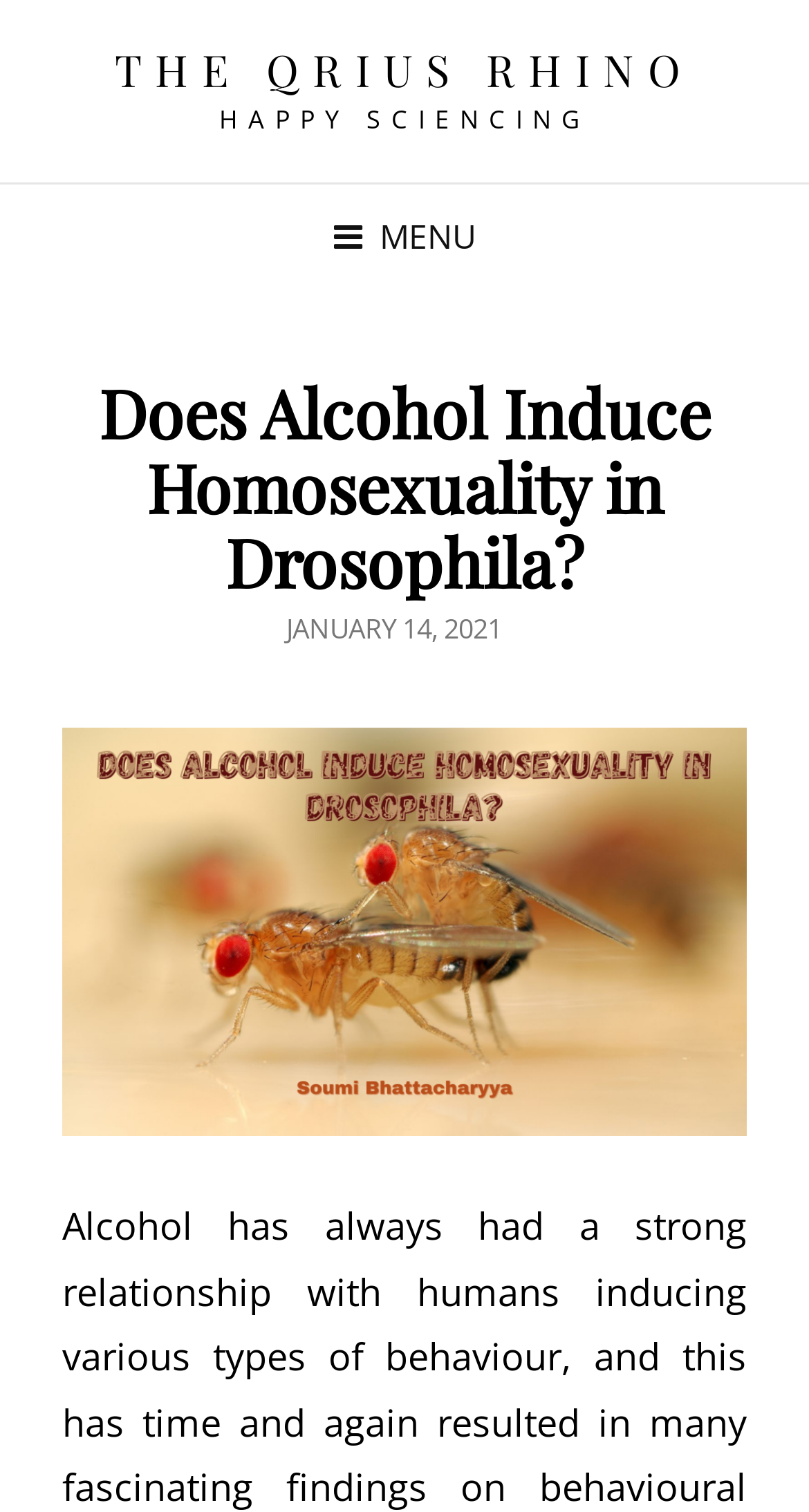Using the webpage screenshot and the element description 37signals, determine the bounding box coordinates. Specify the coordinates in the format (top-left x, top-left y, bottom-right x, bottom-right y) with values ranging from 0 to 1.

None